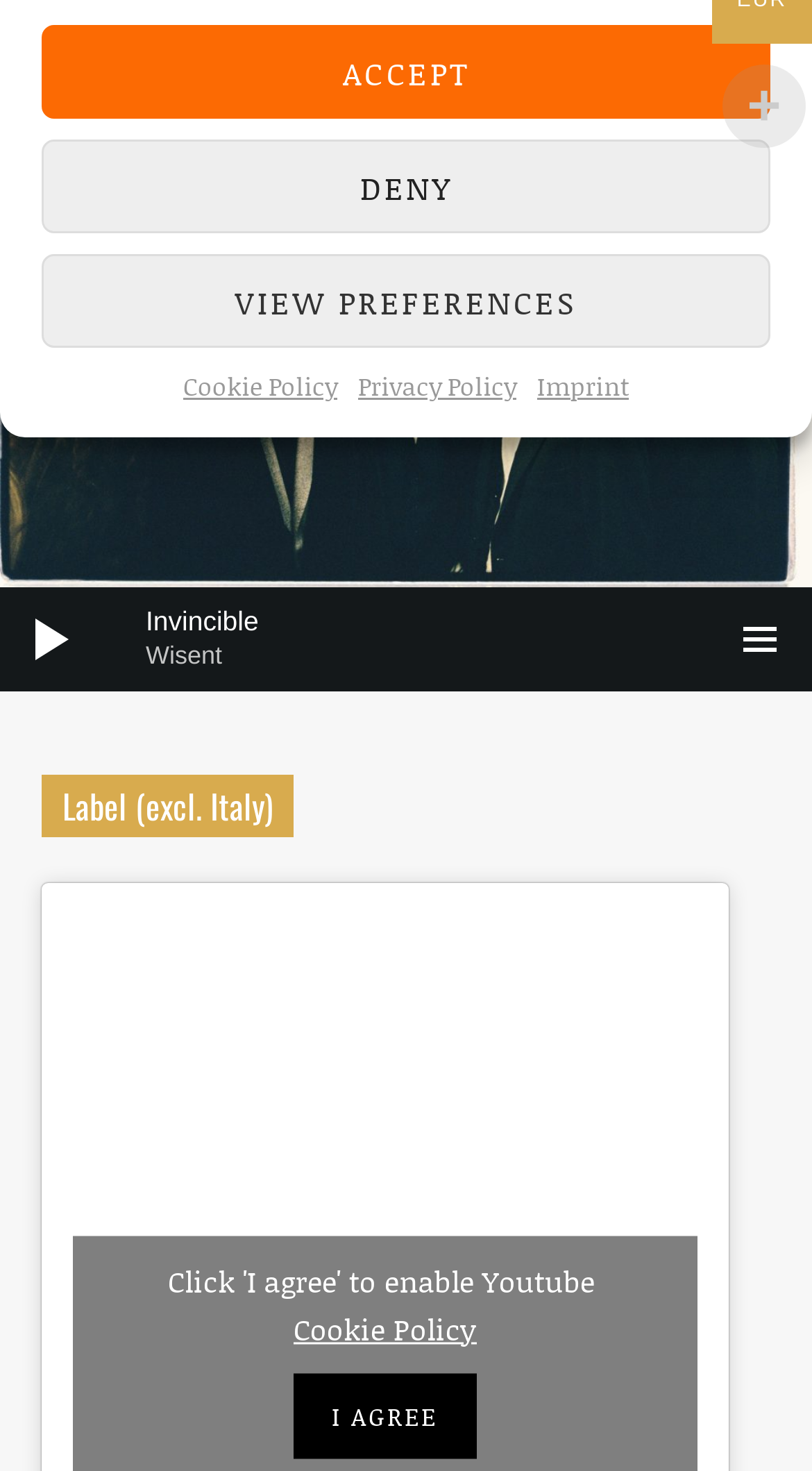Please provide the bounding box coordinates for the UI element as described: "WisentInvincible00:000:00 / 3:39". The coordinates must be four floats between 0 and 1, represented as [left, top, right, bottom].

[0.0, 0.399, 1.0, 0.47]